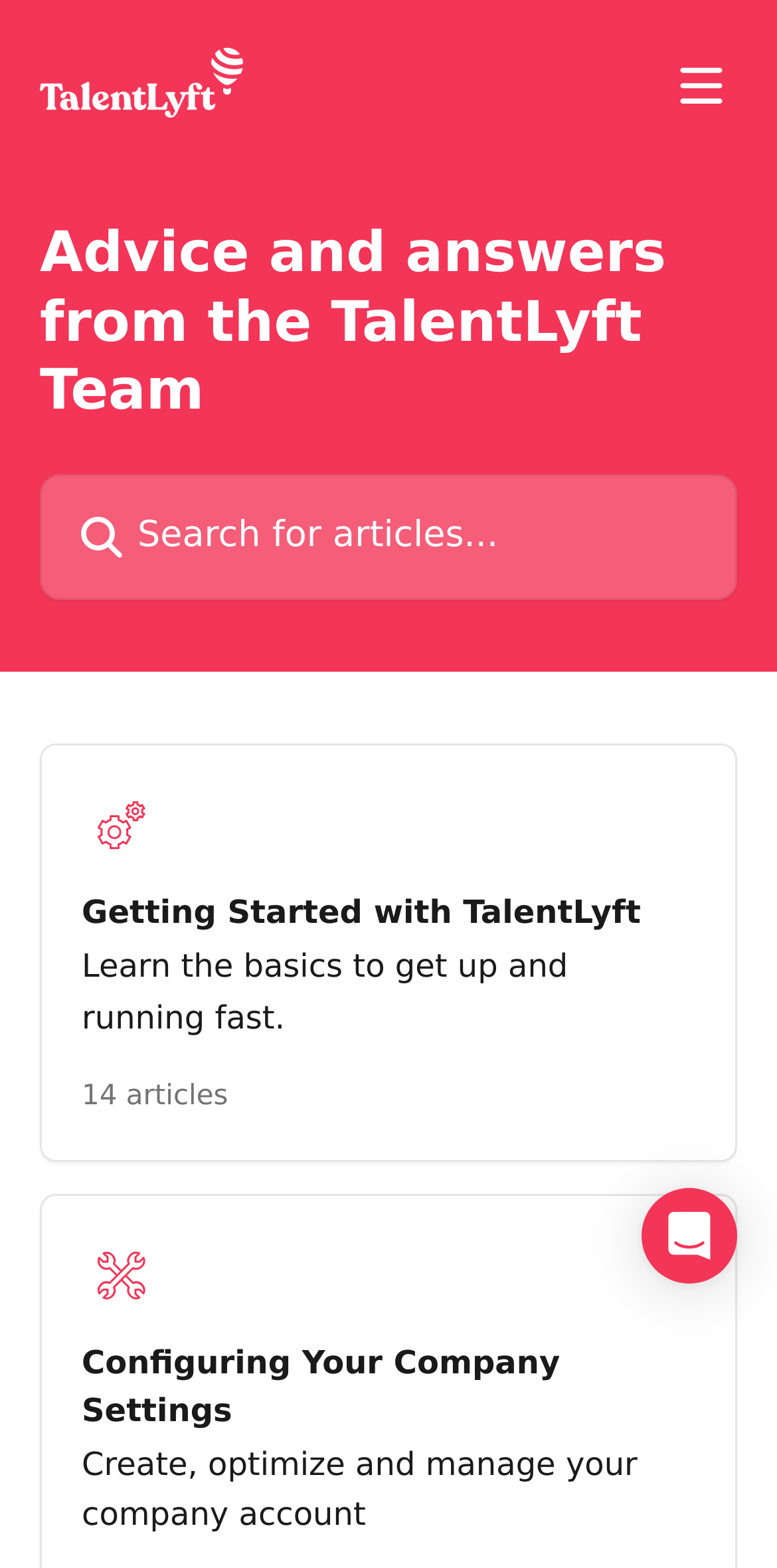How many articles are in the 'Getting Started with TalentLyft' section?
Answer the question with a thorough and detailed explanation.

The link 'Getting Started with TalentLyft Learn the basics to get up and running fast. 14 articles' suggests that there are 14 articles in this section, which provides an overview of the basics of TalentLyft and how to get started with it.